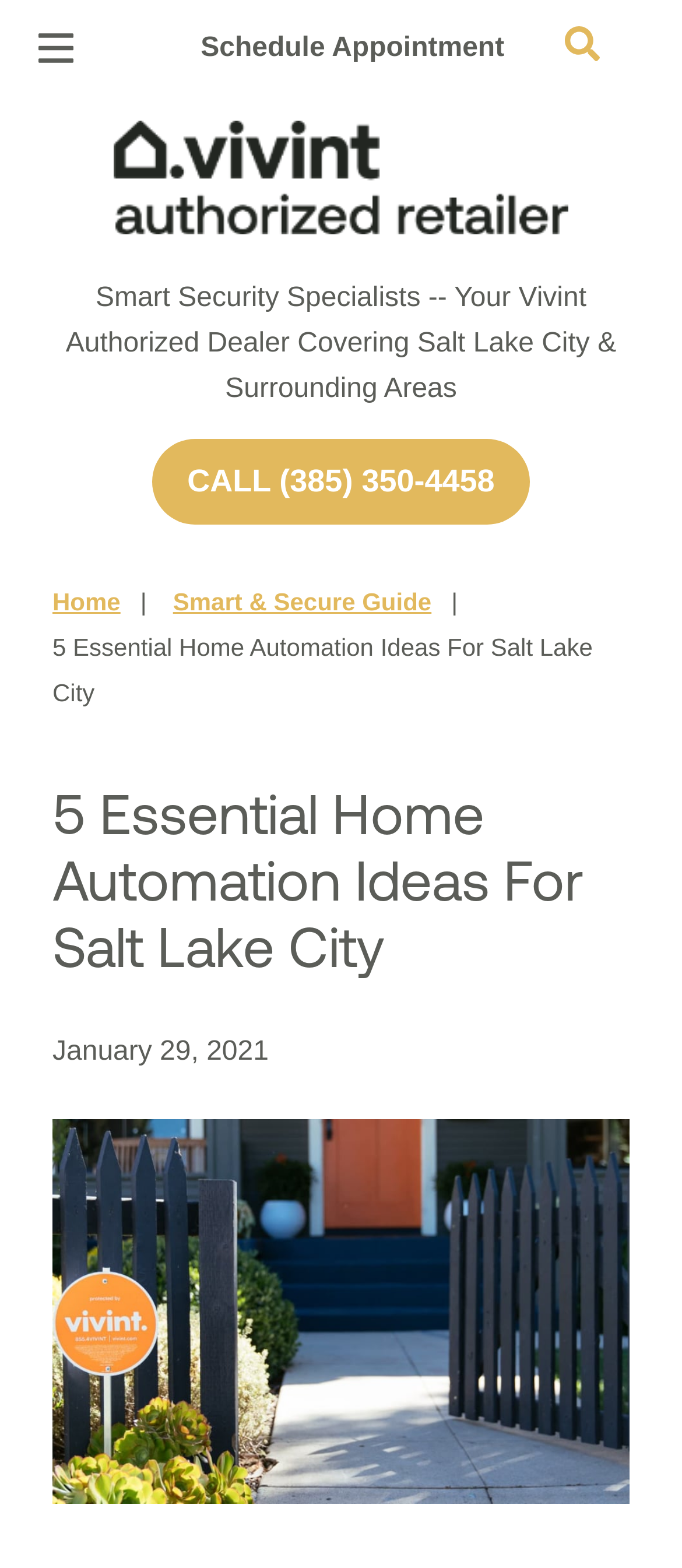Please specify the bounding box coordinates of the clickable region necessary for completing the following instruction: "Click the Impact Lab logo". The coordinates must consist of four float numbers between 0 and 1, i.e., [left, top, right, bottom].

None